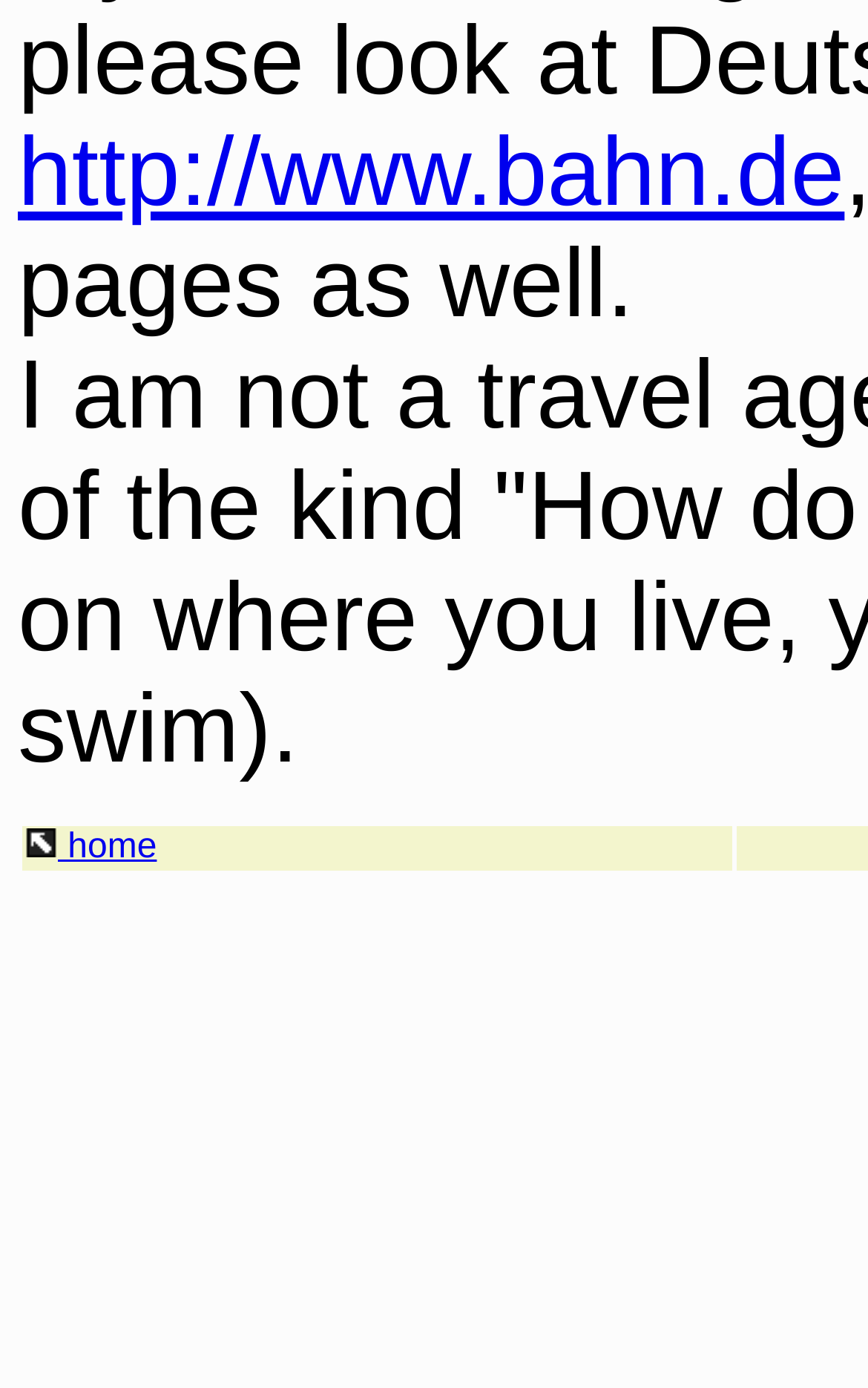Provide the bounding box for the UI element matching this description: "home".

[0.028, 0.597, 0.181, 0.624]